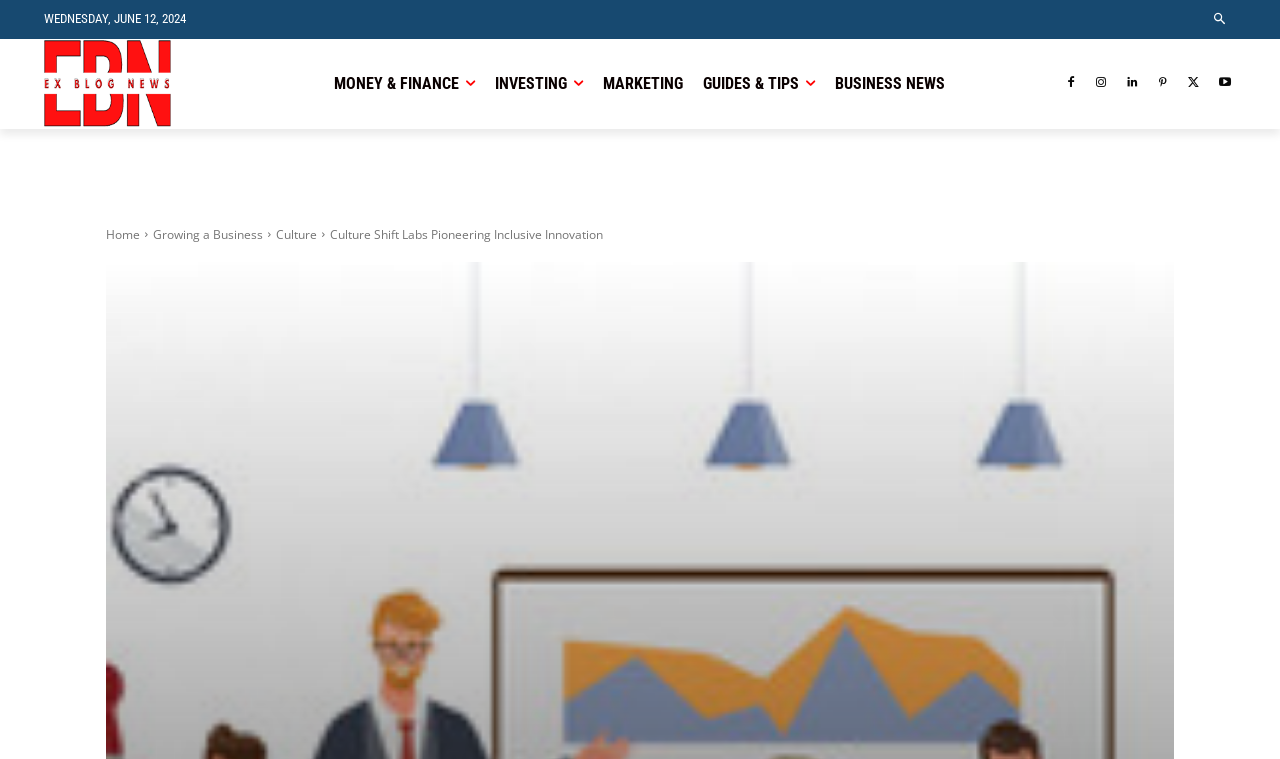Using details from the image, please answer the following question comprehensively:
What is the date displayed on the webpage?

I found the date by looking at the StaticText element with the text 'WEDNESDAY, JUNE 12, 2024' at the top of the webpage, which has a bounding box coordinate of [0.034, 0.014, 0.145, 0.034].